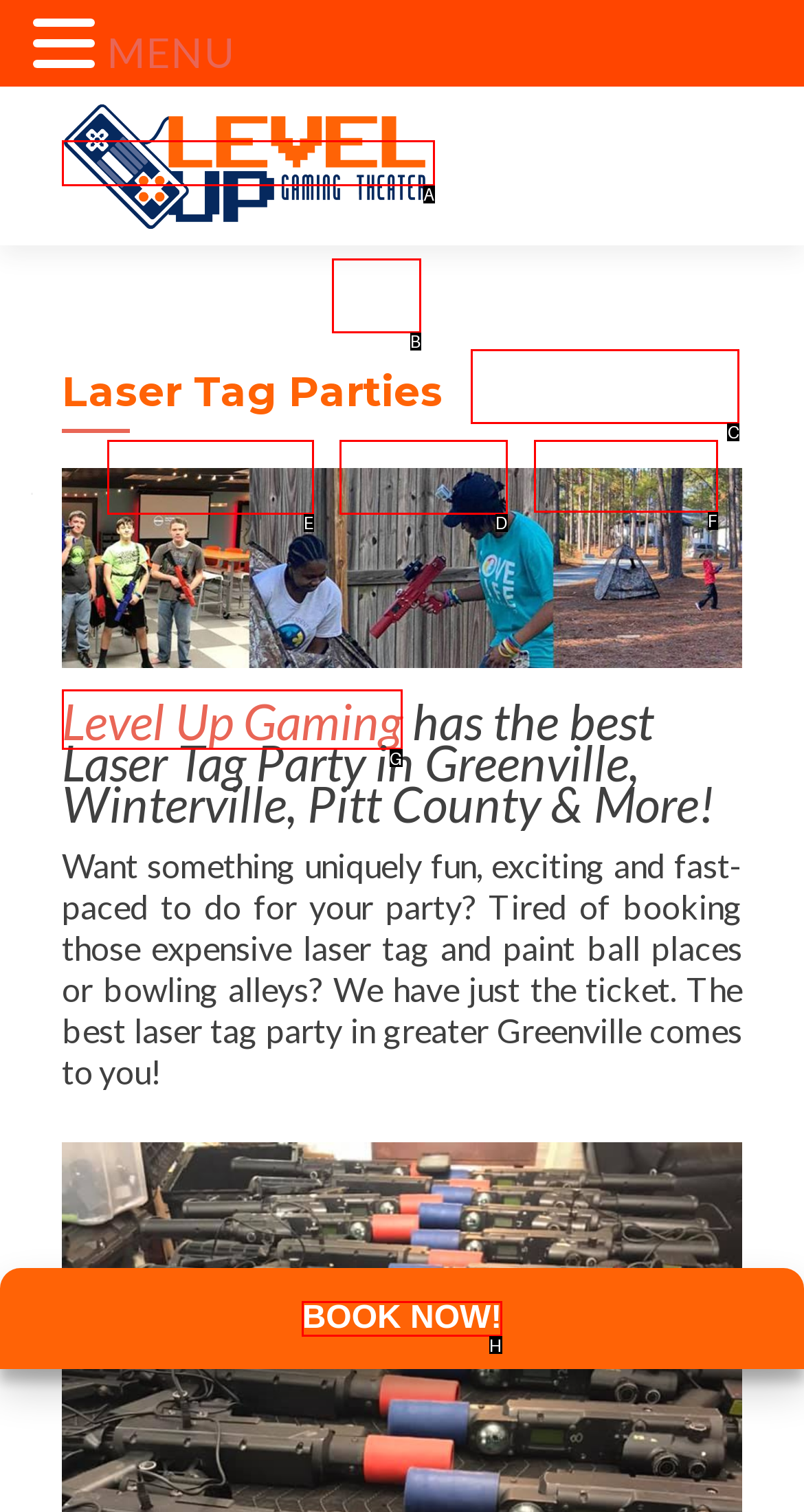Select the appropriate HTML element to click for the following task: Learn more about 'Laser Tag' parties
Answer with the letter of the selected option from the given choices directly.

D